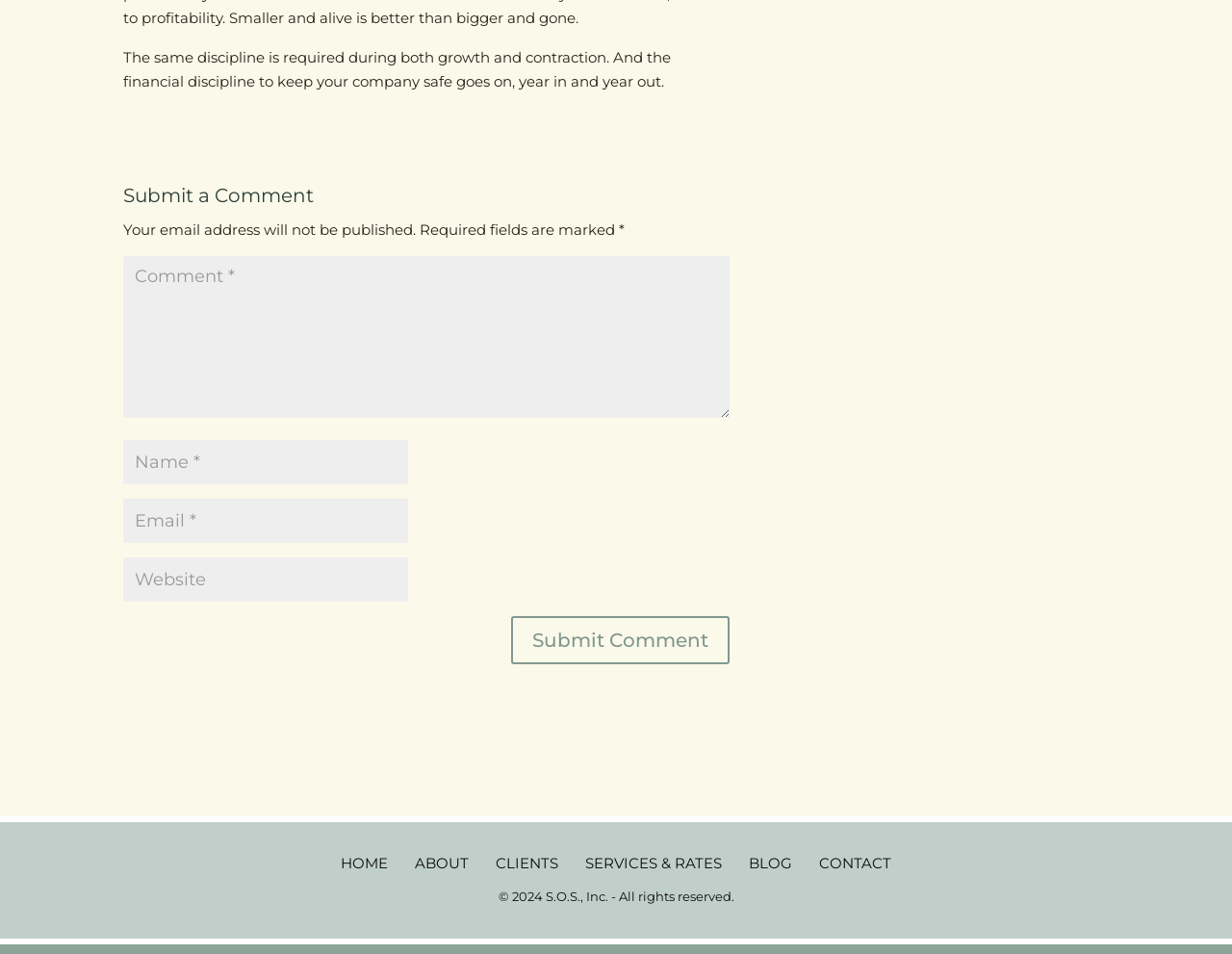Could you determine the bounding box coordinates of the clickable element to complete the instruction: "Enter your email"? Provide the coordinates as four float numbers between 0 and 1, i.e., [left, top, right, bottom].

[0.1, 0.522, 0.331, 0.569]